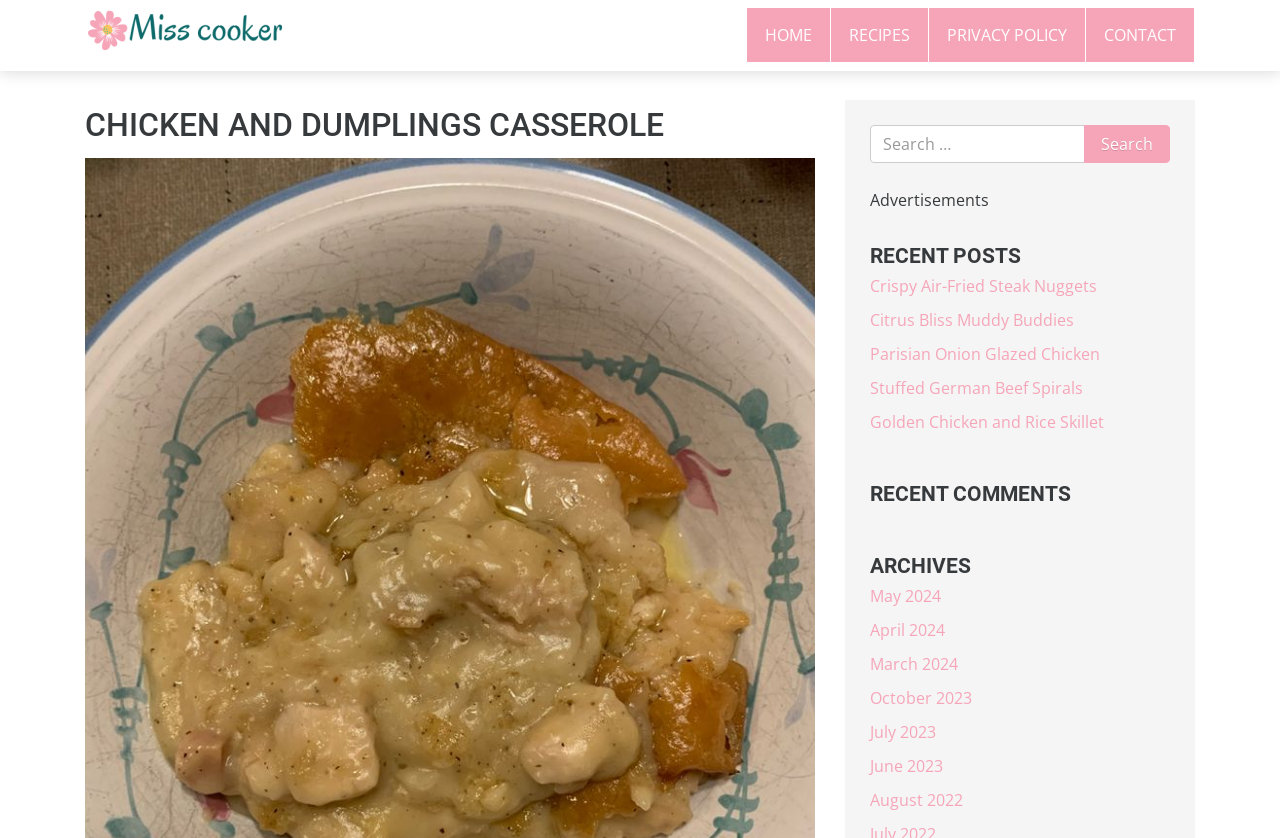What is the purpose of the textbox in the search bar?
Refer to the image and answer the question using a single word or phrase.

Search